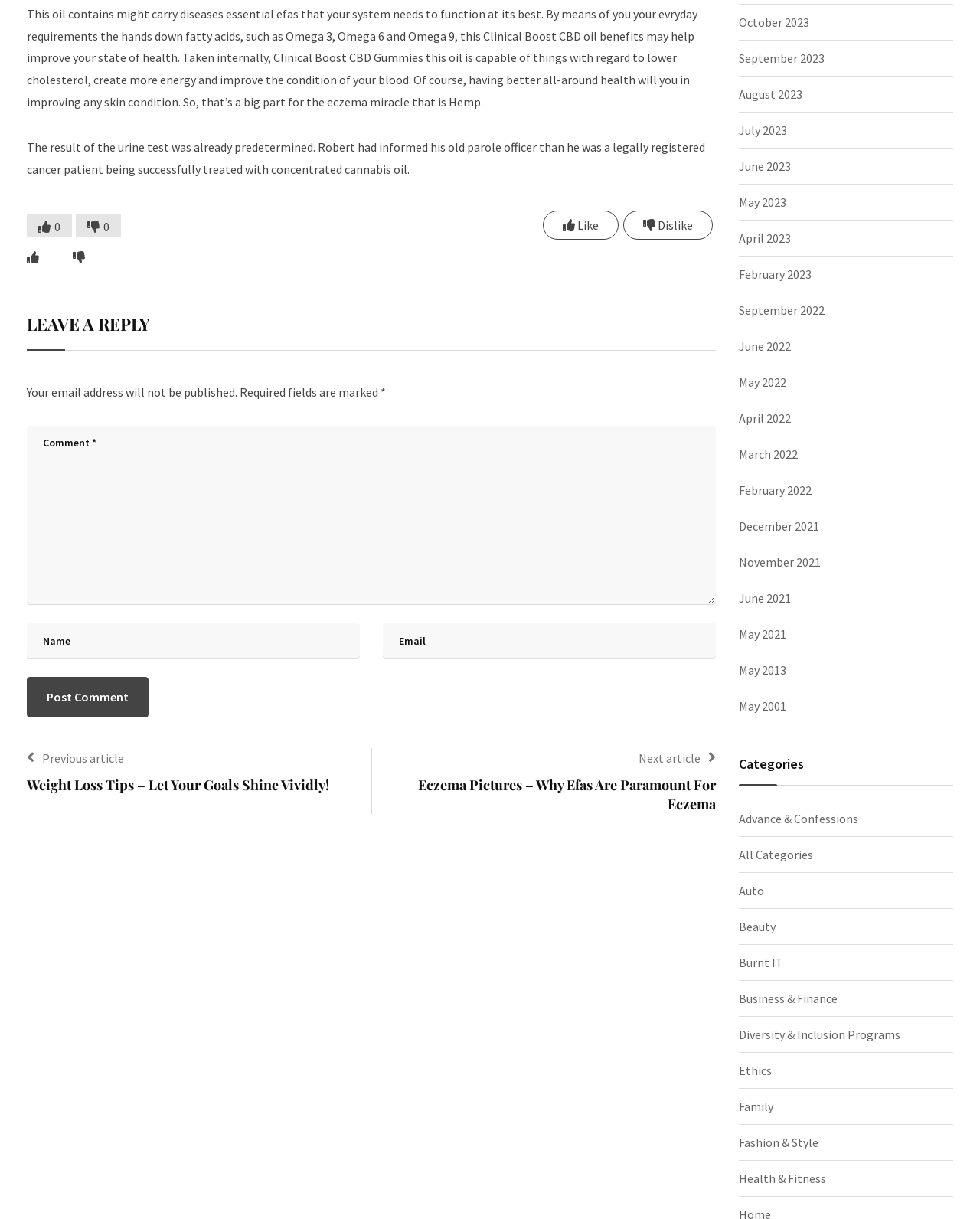What is the purpose of the 'Leave a Reply' section? Observe the screenshot and provide a one-word or short phrase answer.

To comment on the article